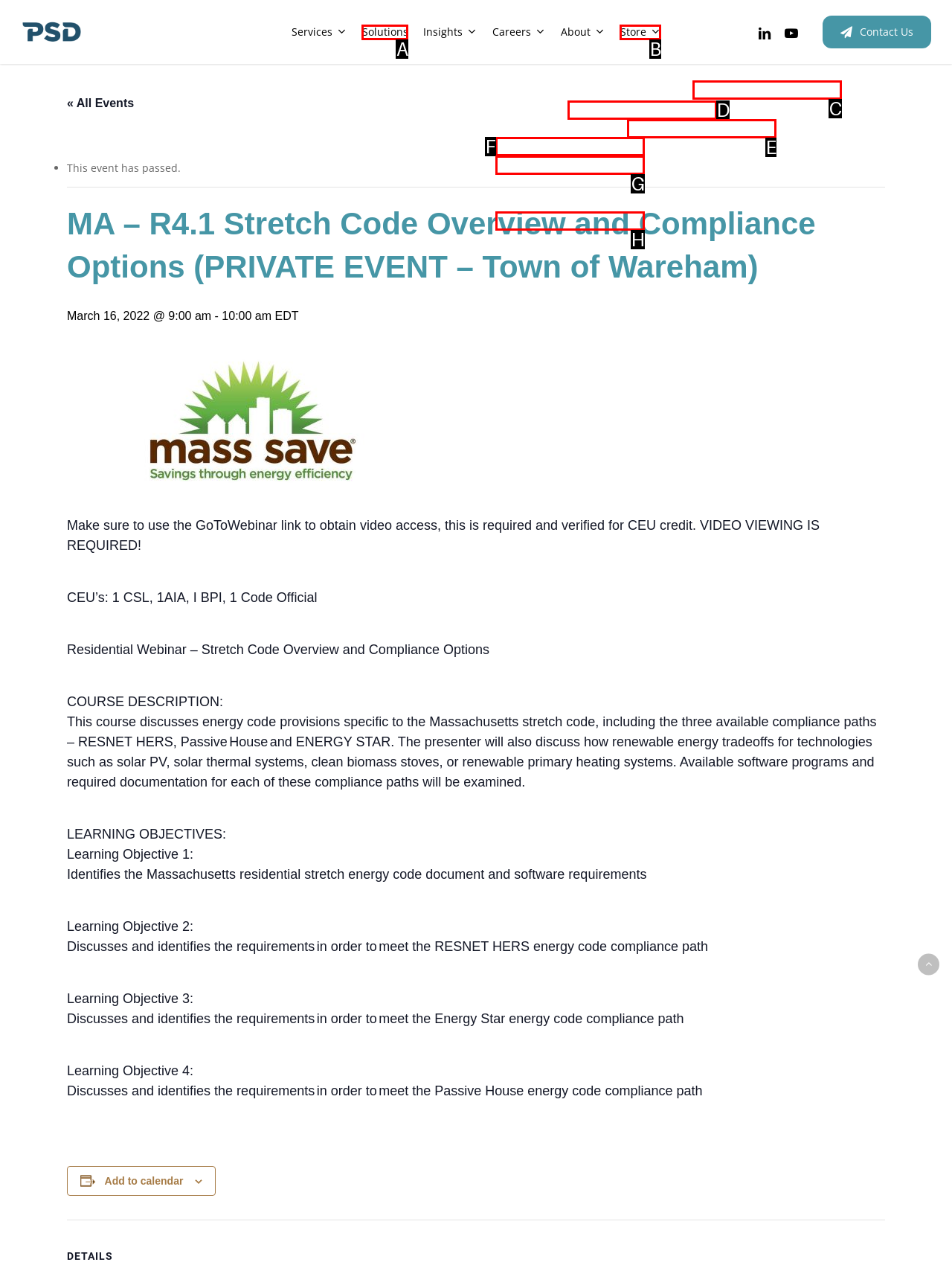Given the element description: HERS Rater, choose the HTML element that aligns with it. Indicate your choice with the corresponding letter.

G